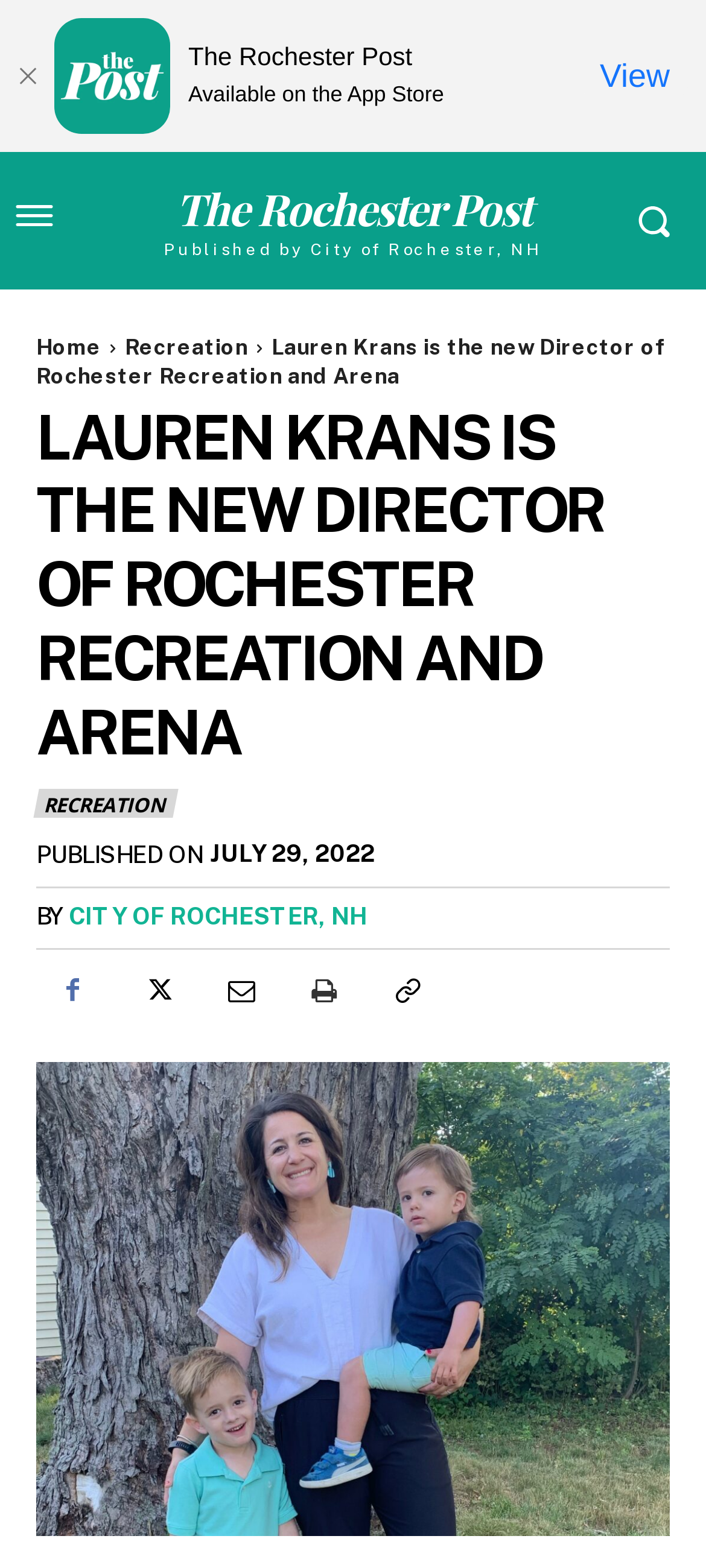Find and specify the bounding box coordinates that correspond to the clickable region for the instruction: "Close this banner".

[0.023, 0.042, 0.054, 0.055]